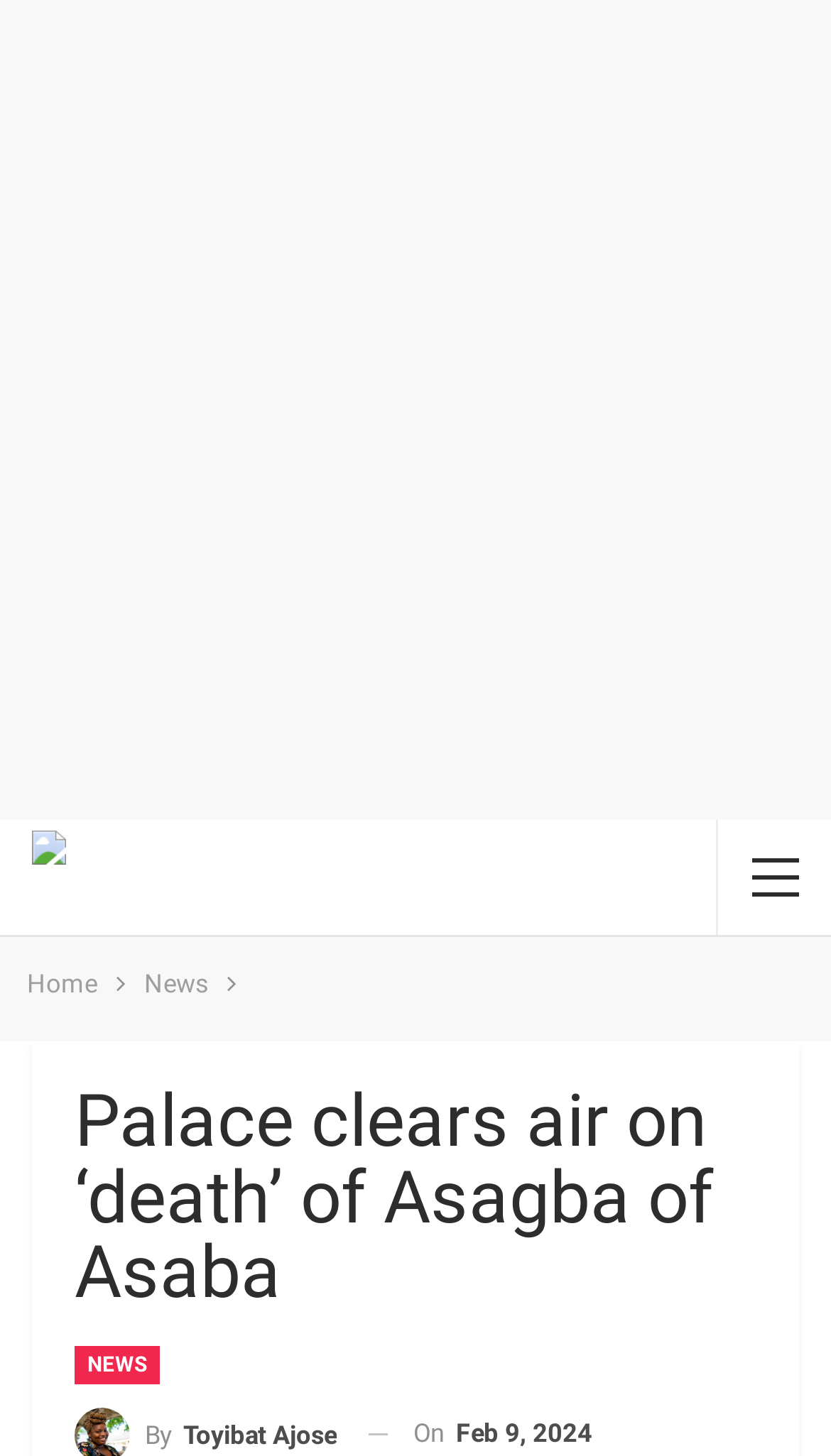What is the category of the news article?
Using the image provided, answer with just one word or phrase.

News